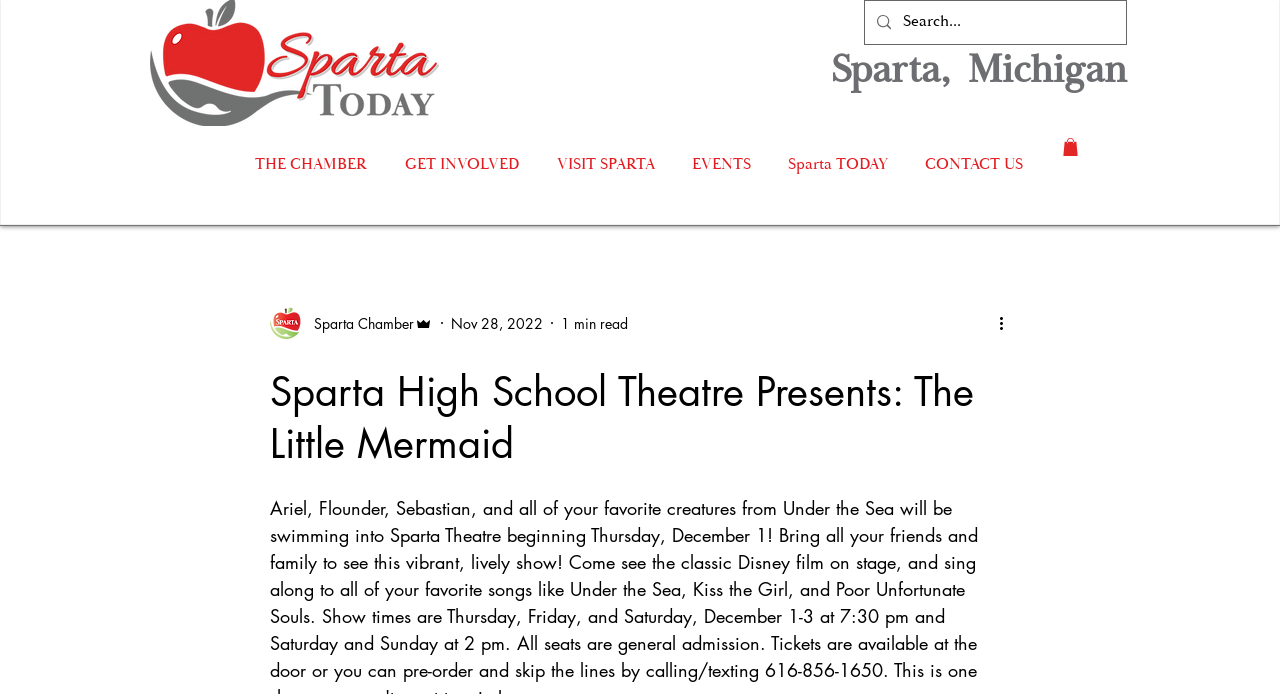What is the date of the article?
Relying on the image, give a concise answer in one word or a brief phrase.

Nov 28, 2022